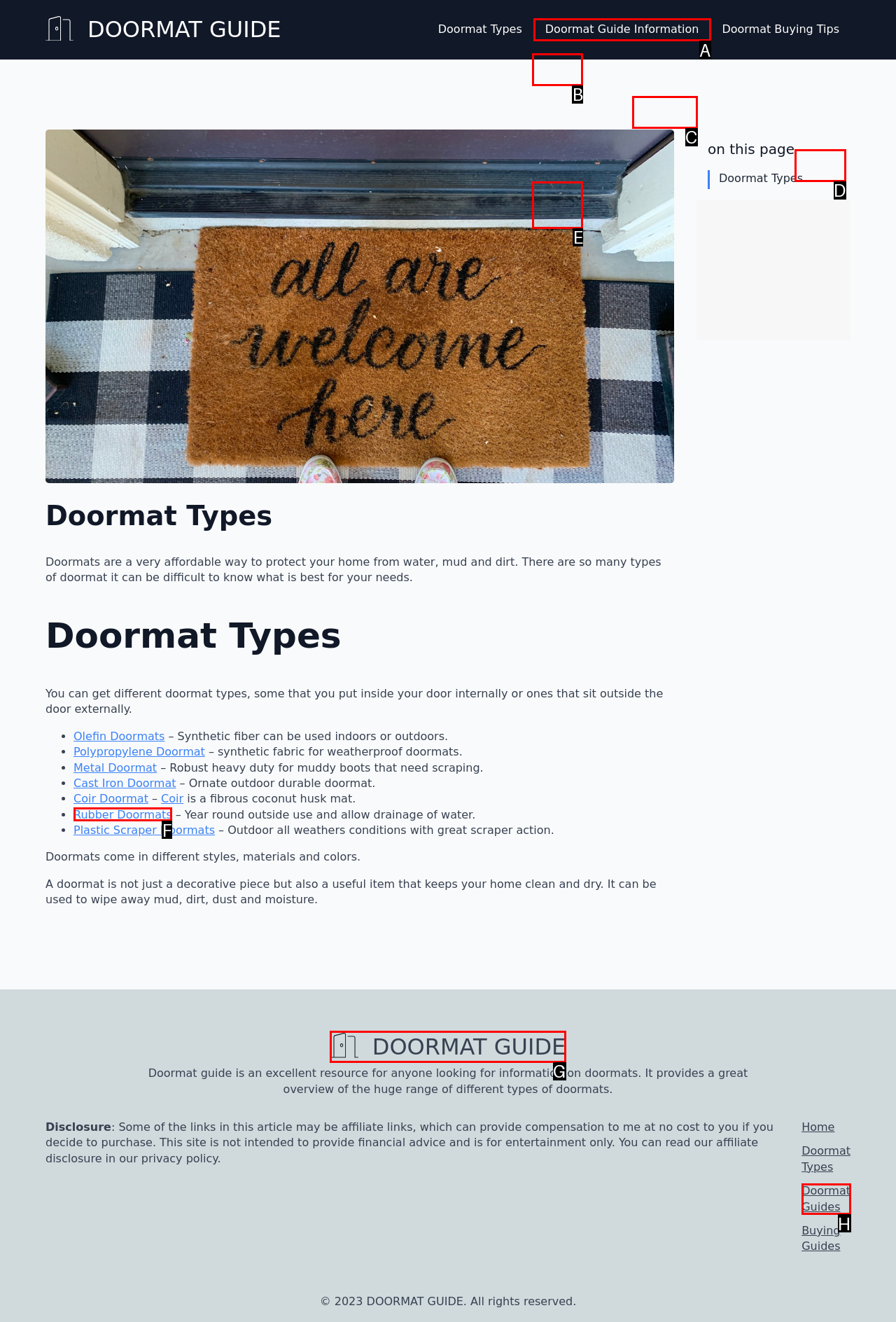Point out the correct UI element to click to carry out this instruction: View Doormat Guide Information
Answer with the letter of the chosen option from the provided choices directly.

A